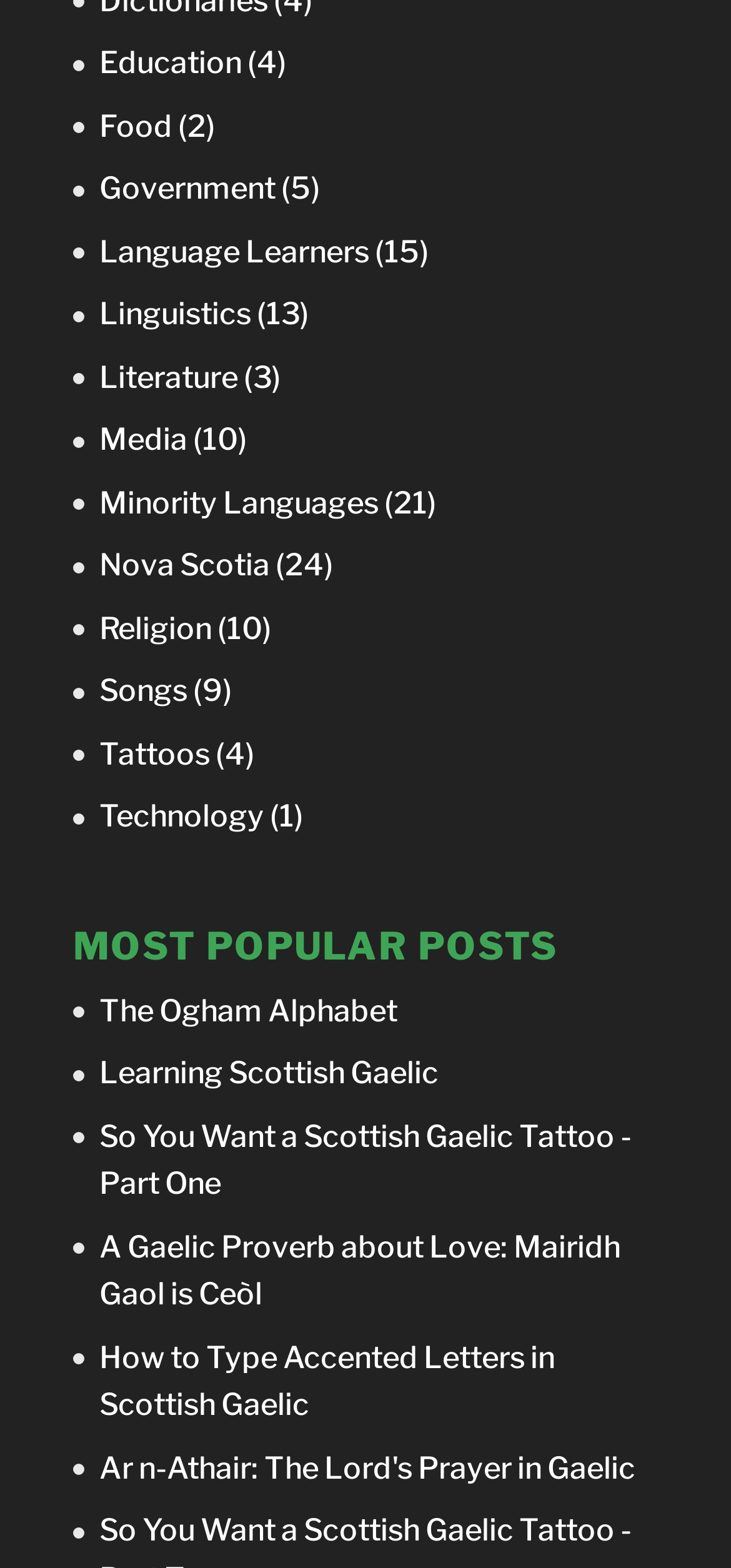How many posts are listed under 'MOST POPULAR POSTS'?
Please provide a single word or phrase answer based on the image.

5